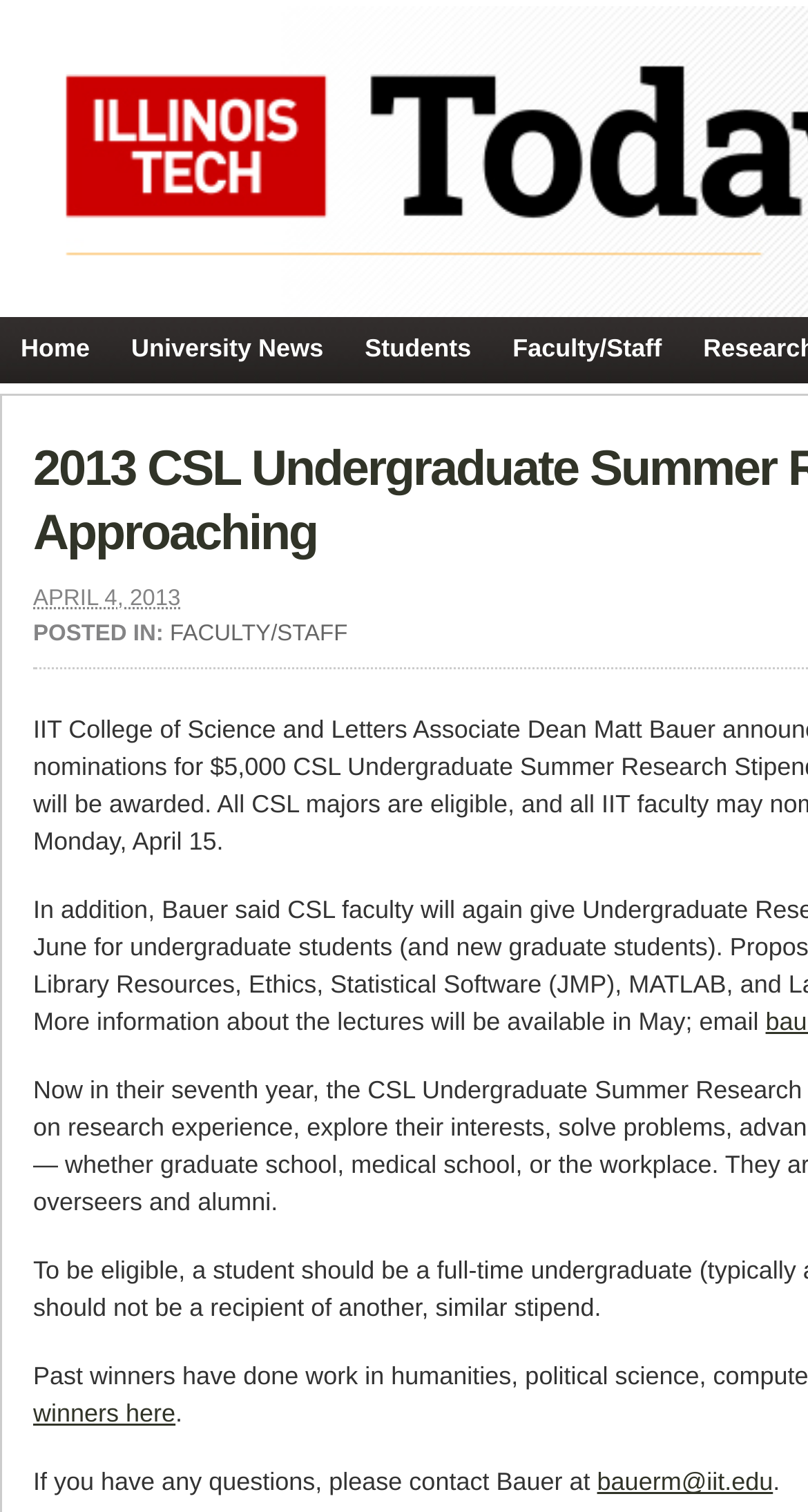What is the date of the post?
Provide a comprehensive and detailed answer to the question.

I found the date of the post by looking at the static text element with the content 'APRIL 4, 2013' which is located at the top of the webpage.